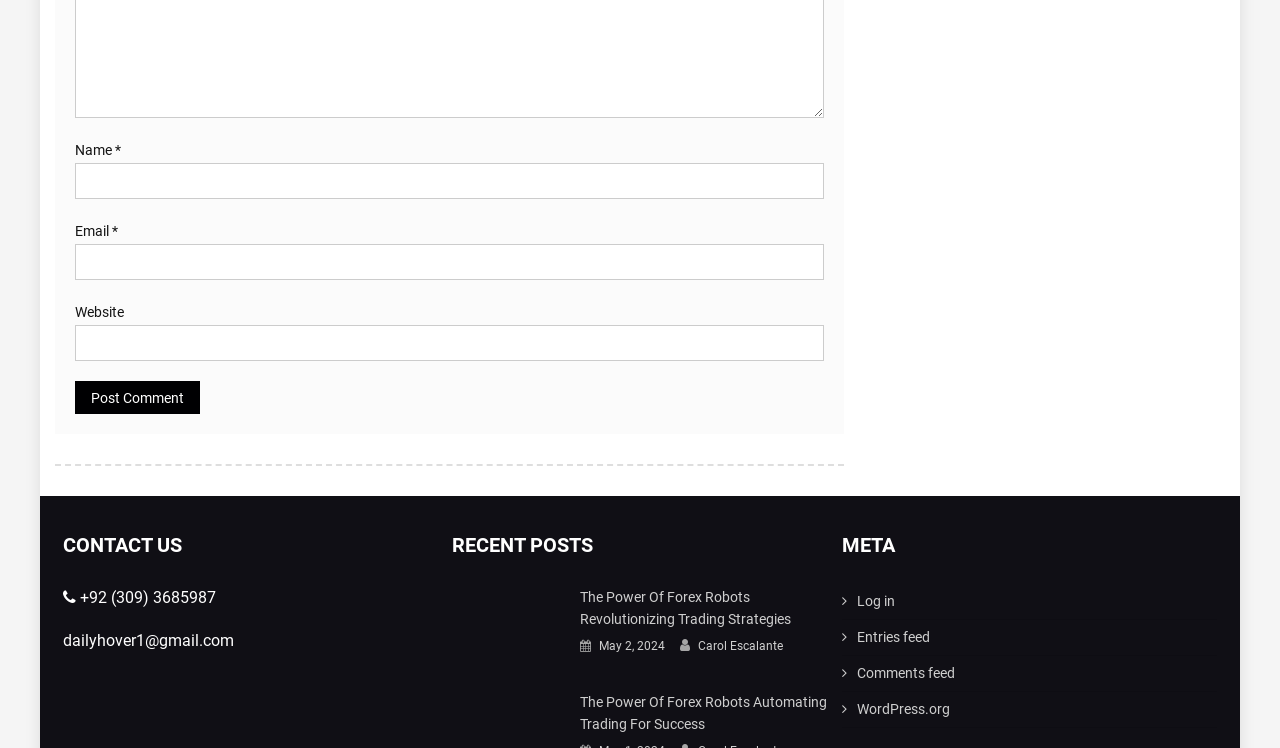Please identify the bounding box coordinates of the area that needs to be clicked to follow this instruction: "Click the Post Comment button".

[0.059, 0.51, 0.156, 0.554]